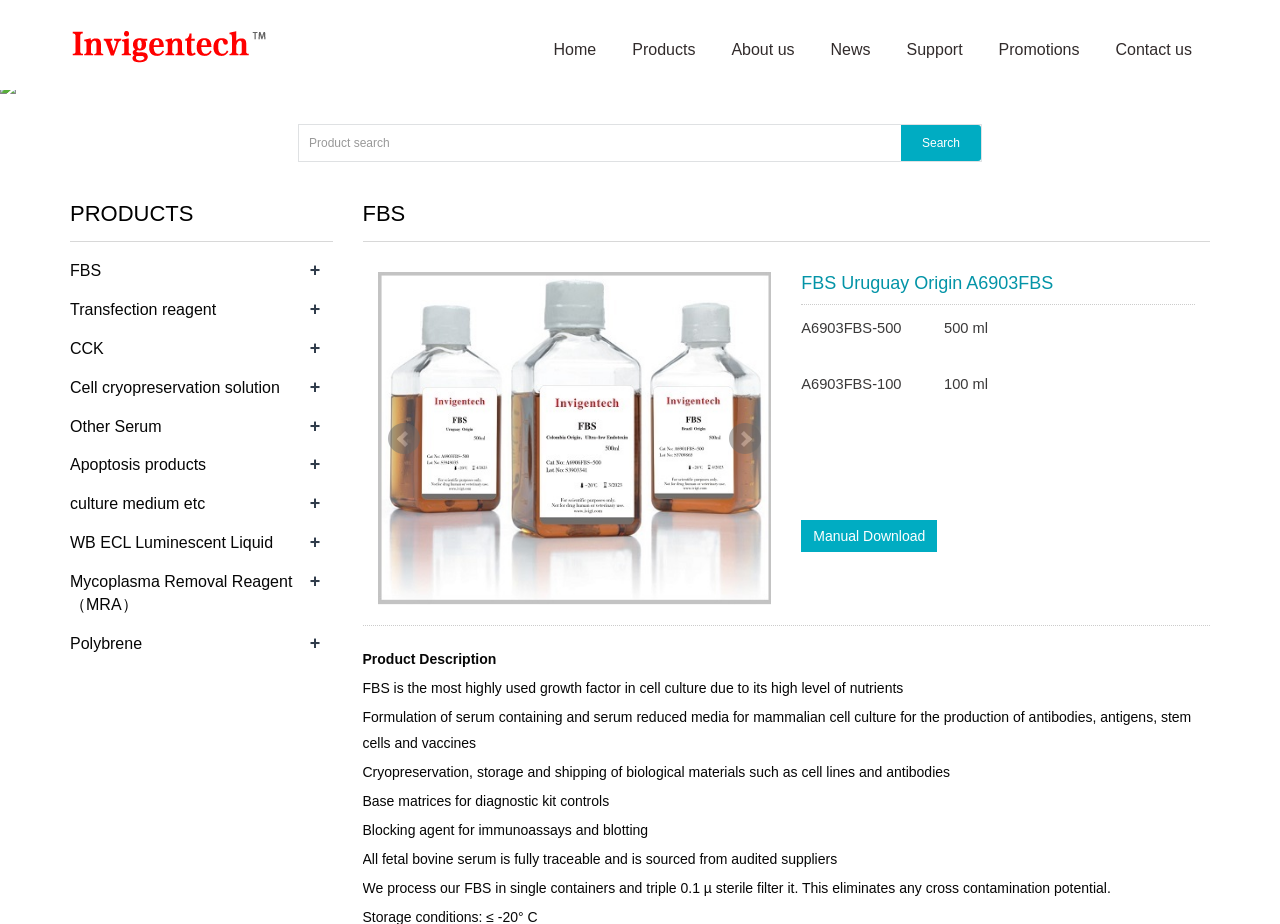How many products are listed under the PRODUCTS heading?
From the screenshot, supply a one-word or short-phrase answer.

10